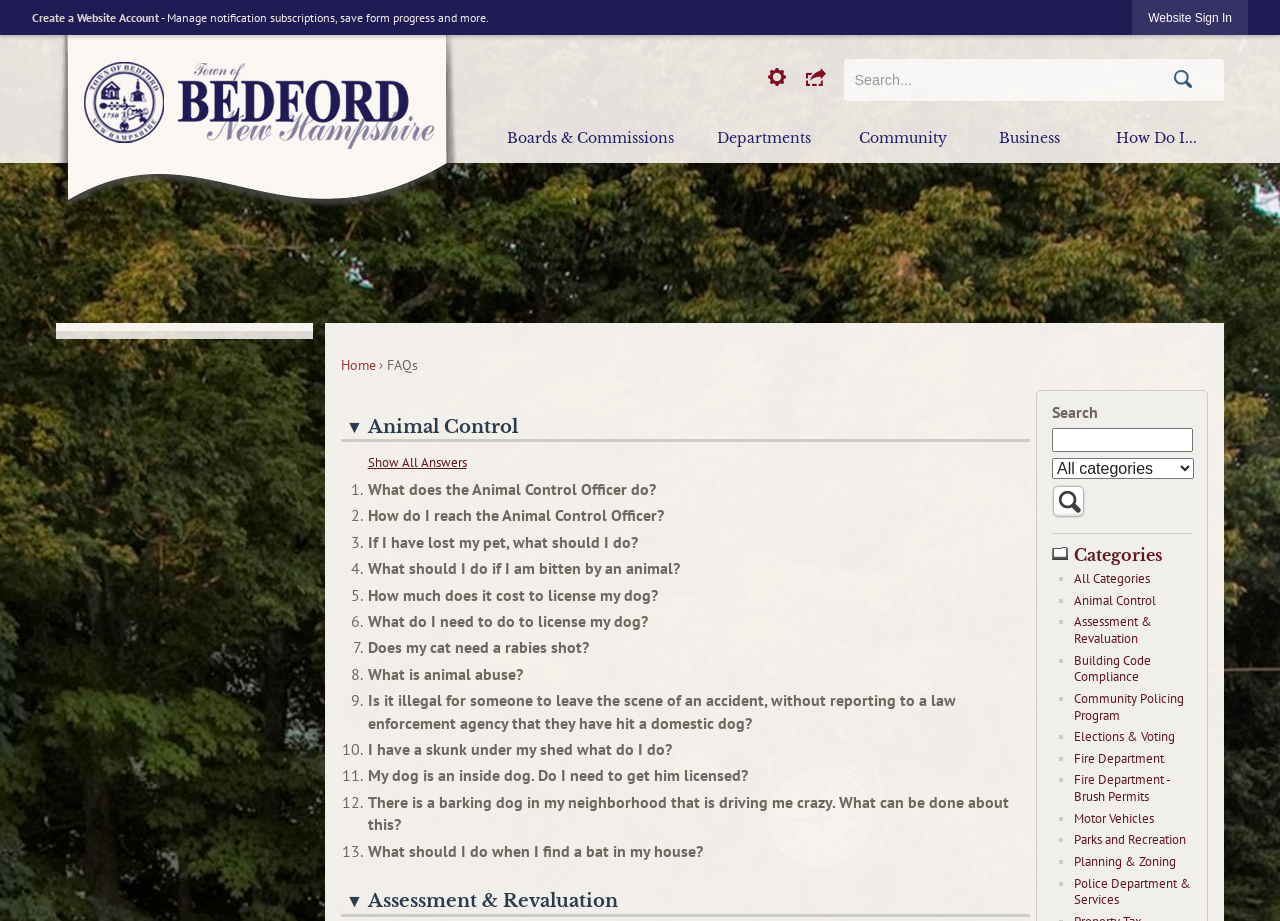Please identify the coordinates of the bounding box for the clickable region that will accomplish this instruction: "Click on 'Create a Website Account'".

[0.025, 0.011, 0.124, 0.027]